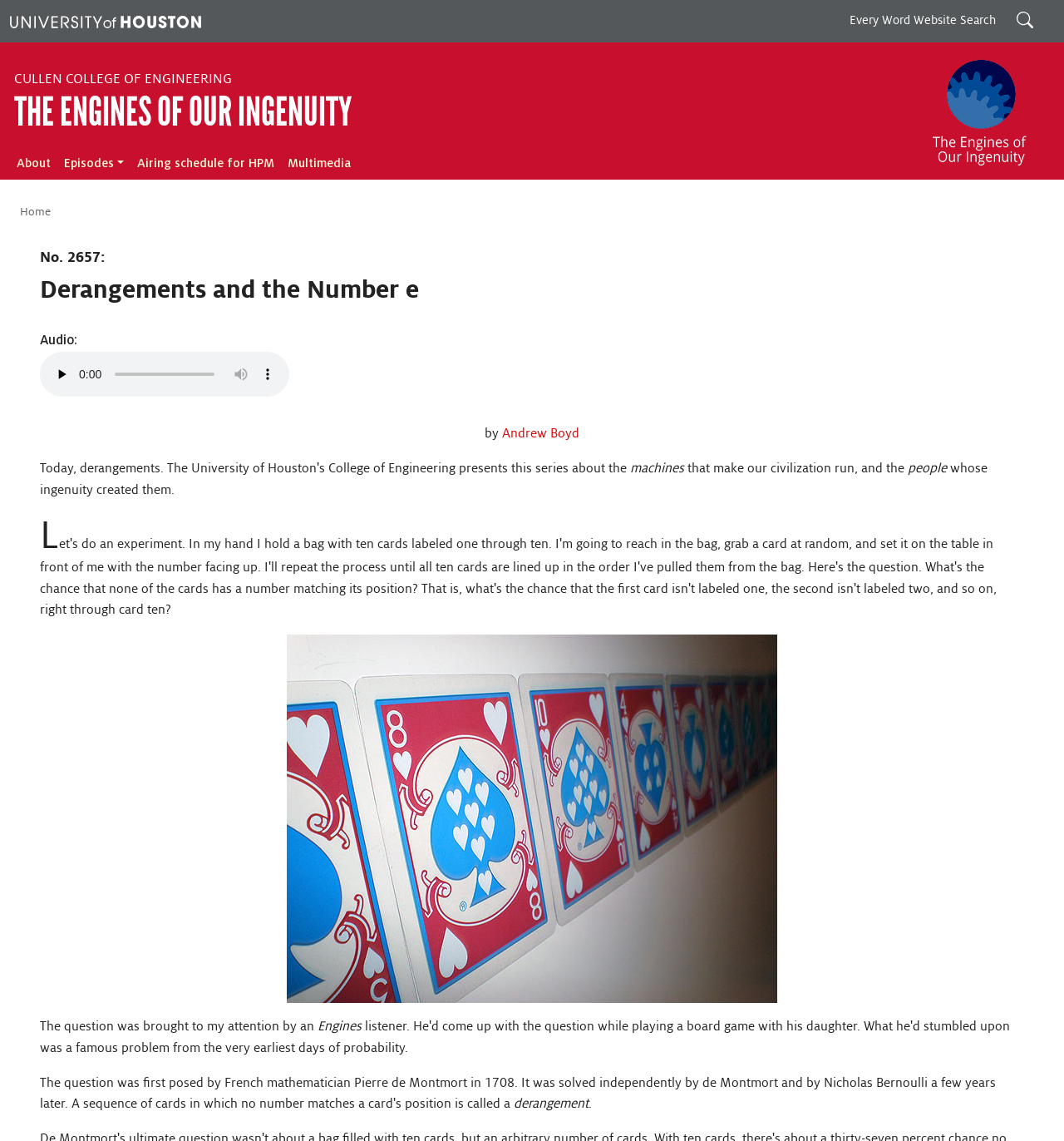Bounding box coordinates should be provided in the format (top-left x, top-left y, bottom-right x, bottom-right y) with all values between 0 and 1. Identify the bounding box for this UI element: Andrew Boyd

[0.472, 0.374, 0.545, 0.387]